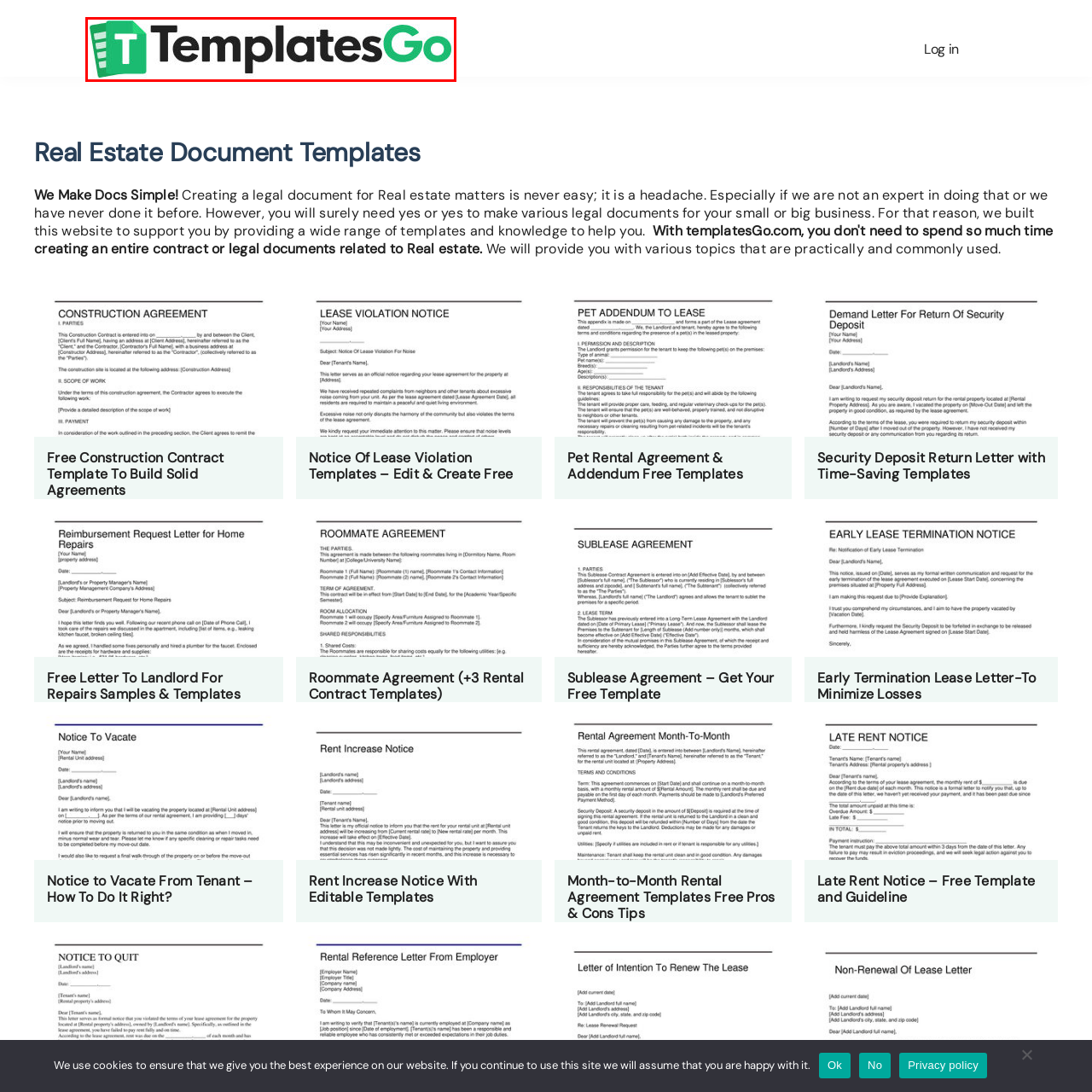Please examine the section highlighted with a blue border and provide a thorough response to the following question based on the visual information: 
What is the primary focus of TemplatesGo?

TemplatesGo is a platform specializing in providing various document templates tailored for real estate and legal needs, making documentation accessible and efficient for users involved in these activities.